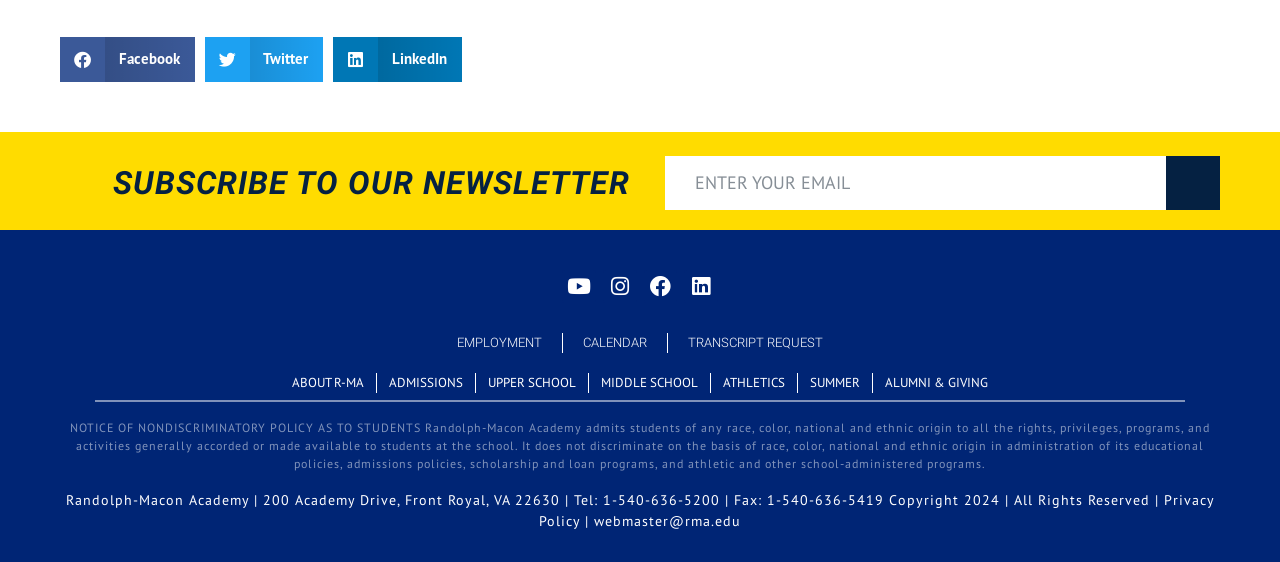Show the bounding box coordinates of the element that should be clicked to complete the task: "Share on Facebook".

[0.047, 0.066, 0.152, 0.146]